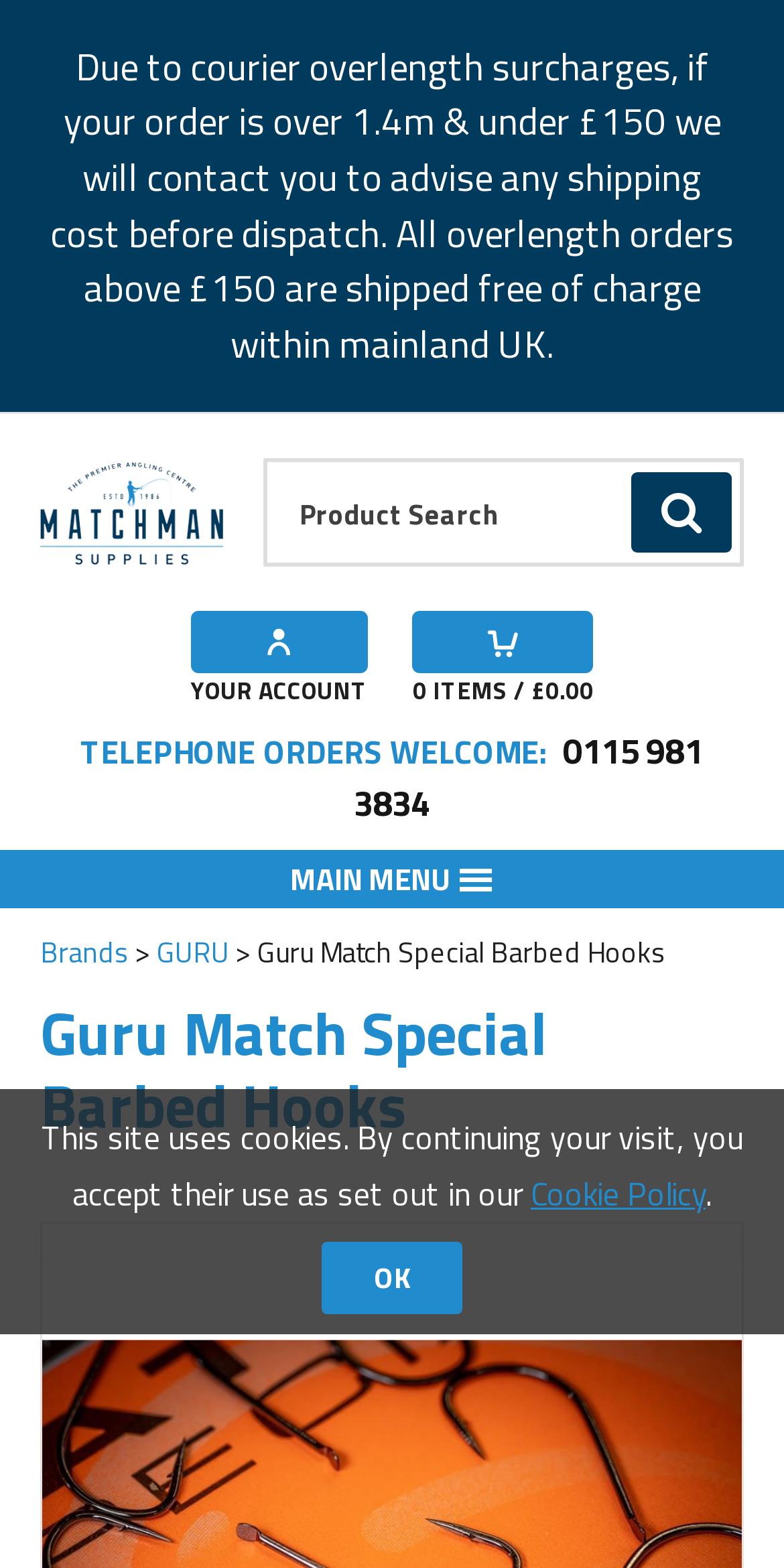With reference to the image, please provide a detailed answer to the following question: What is the purpose of the search box?

I found the purpose of the search box by looking at the label that says 'Product Search:' and the search box and button next to it, which suggests that it is used to search for products on the website.